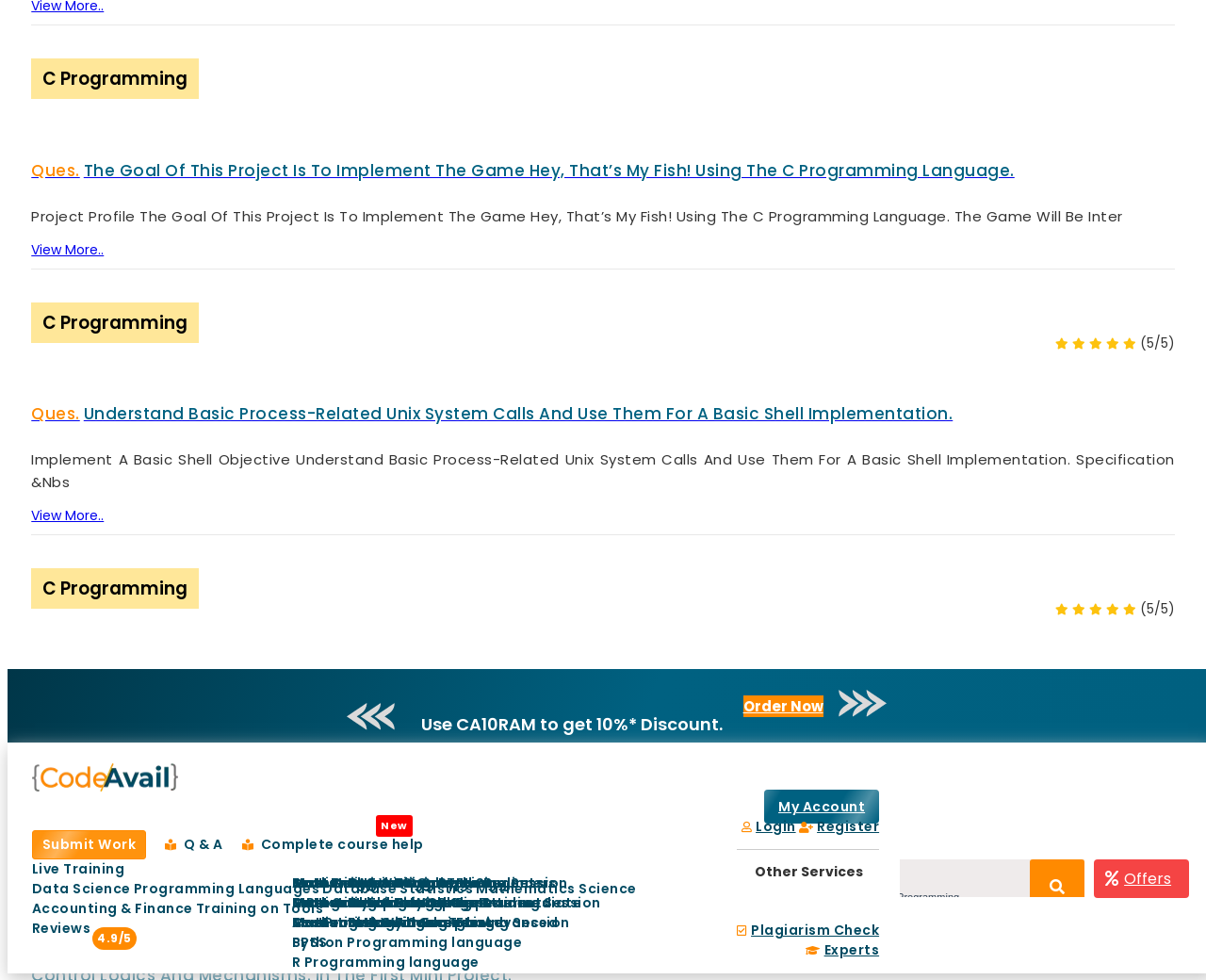What is the last service listed?
Using the image as a reference, give an elaborate response to the question.

I found the answer by examining the links under the 'Services' heading and found that the last link is 'Service Package'.